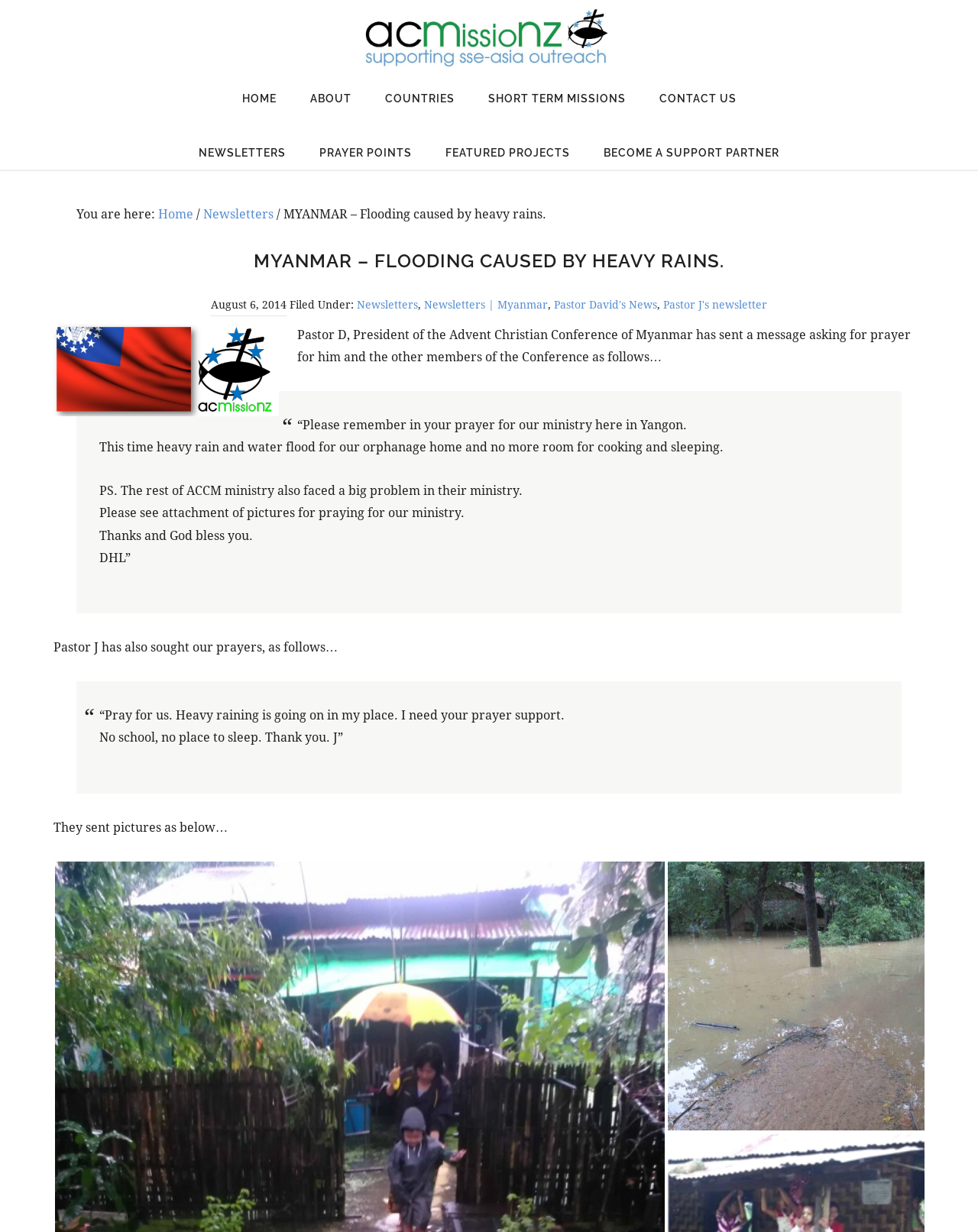What is the name of the conference mentioned in the article?
Answer the question with detailed information derived from the image.

I found this answer by reading the text in the article, specifically the sentence 'Pastor D, President of the Advent Christian Conference of Myanmar has sent a message asking for prayer for him and the other members of the Conference as follows…'.